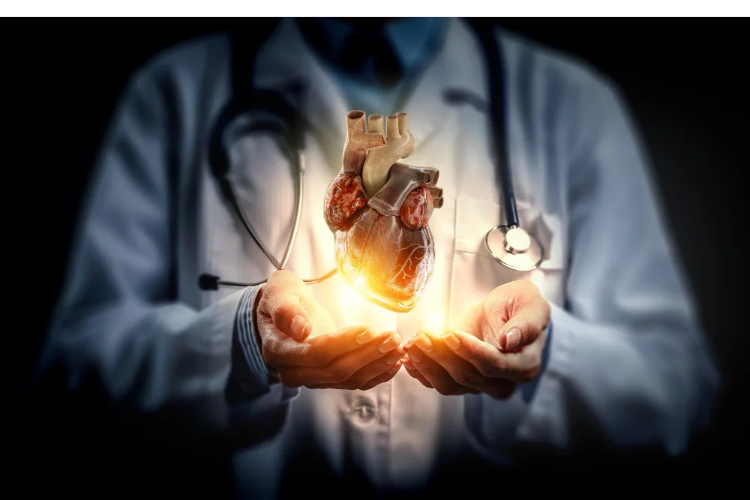Describe all the visual components present in the image.

In this captivating image, a medical professional, dressed in a white lab coat and a stethoscope draped around their neck, is depicted holding a glowing human heart between their hands. This dramatic pose symbolizes the critical role of cardiovascular health and the innovative approaches being explored in the field, such as the "treadmill surgeon" concept. The heart, radiating soft light, represents life, care, and the advancements in medical practices that focus on merging traditional surgery with exercise. The dark background emphasizes the figure's focused attention on the heart, underscoring the importance of heart health and modern medical interventions aimed at improving patient outcomes. This visual encapsulates a forward-looking perspective on cardiovascular care, merging human anatomy with the artistry of medical science.